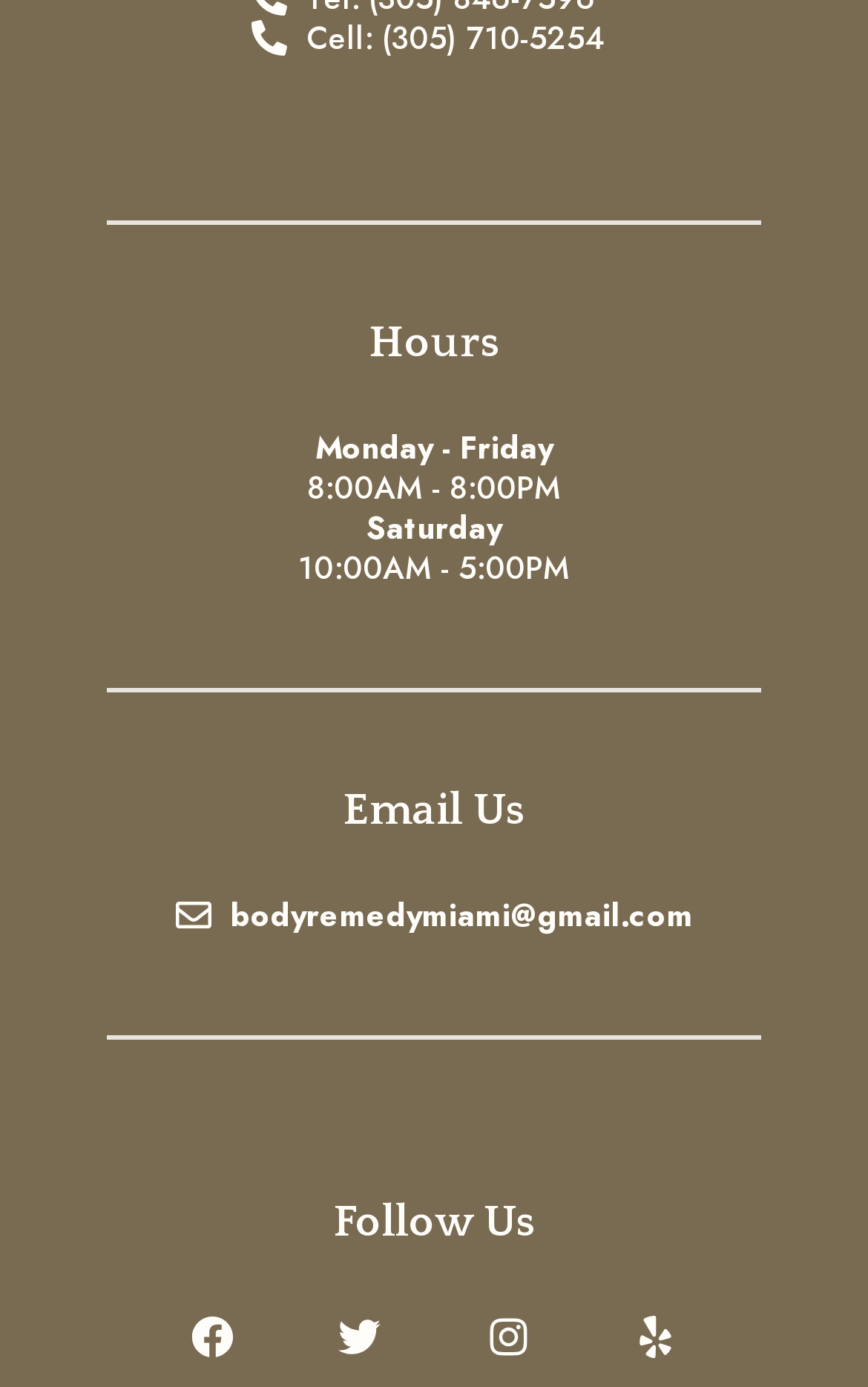How many social media platforms are listed?
Refer to the screenshot and deliver a thorough answer to the question presented.

I found the social media platforms by looking at the link elements under the 'Follow Us' heading. There are four links: 'Facebook', 'Twitter', 'Instagram', and 'Yelp'.